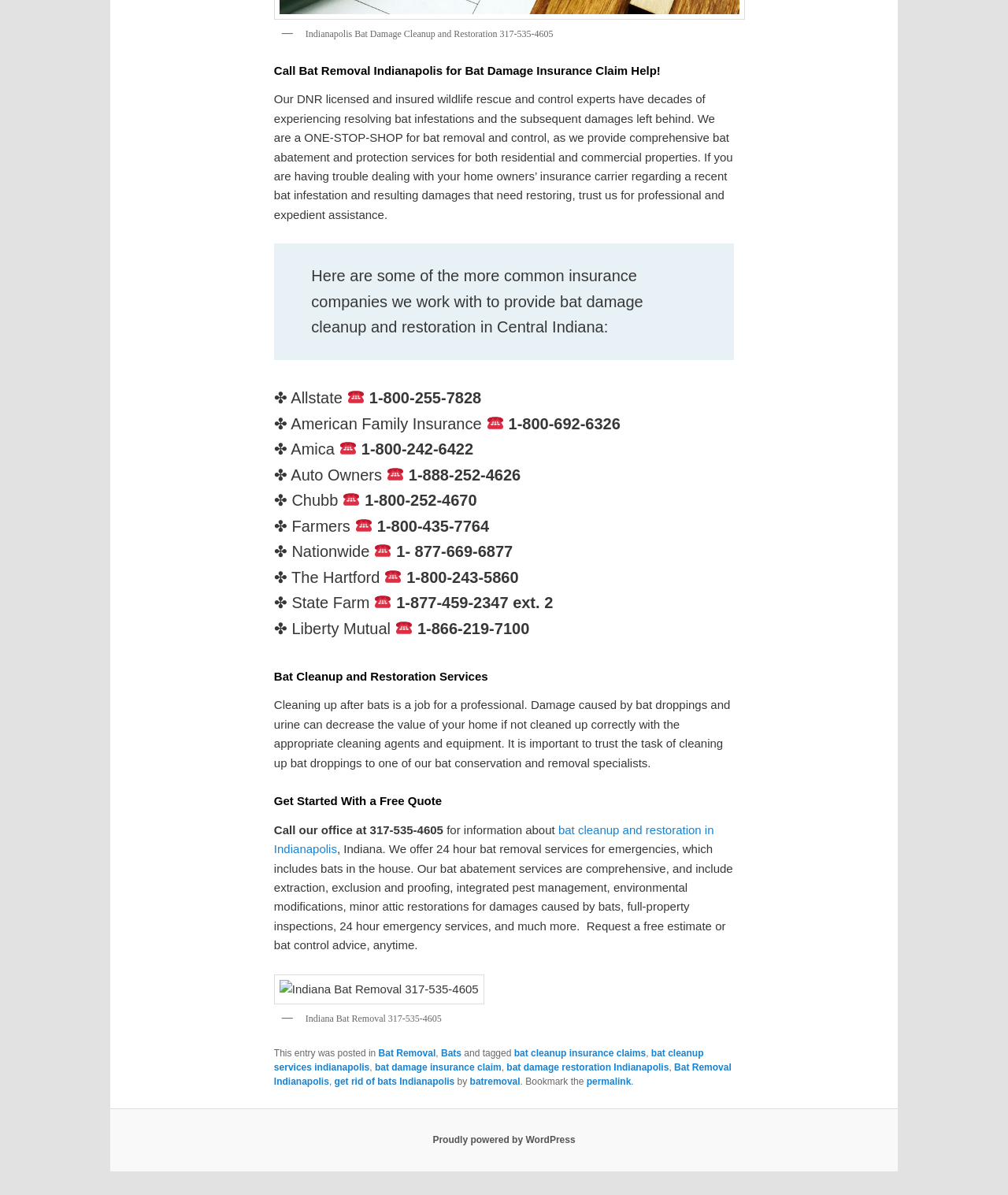Please locate the UI element described by "get rid of bats Indianapolis" and provide its bounding box coordinates.

[0.332, 0.901, 0.451, 0.91]